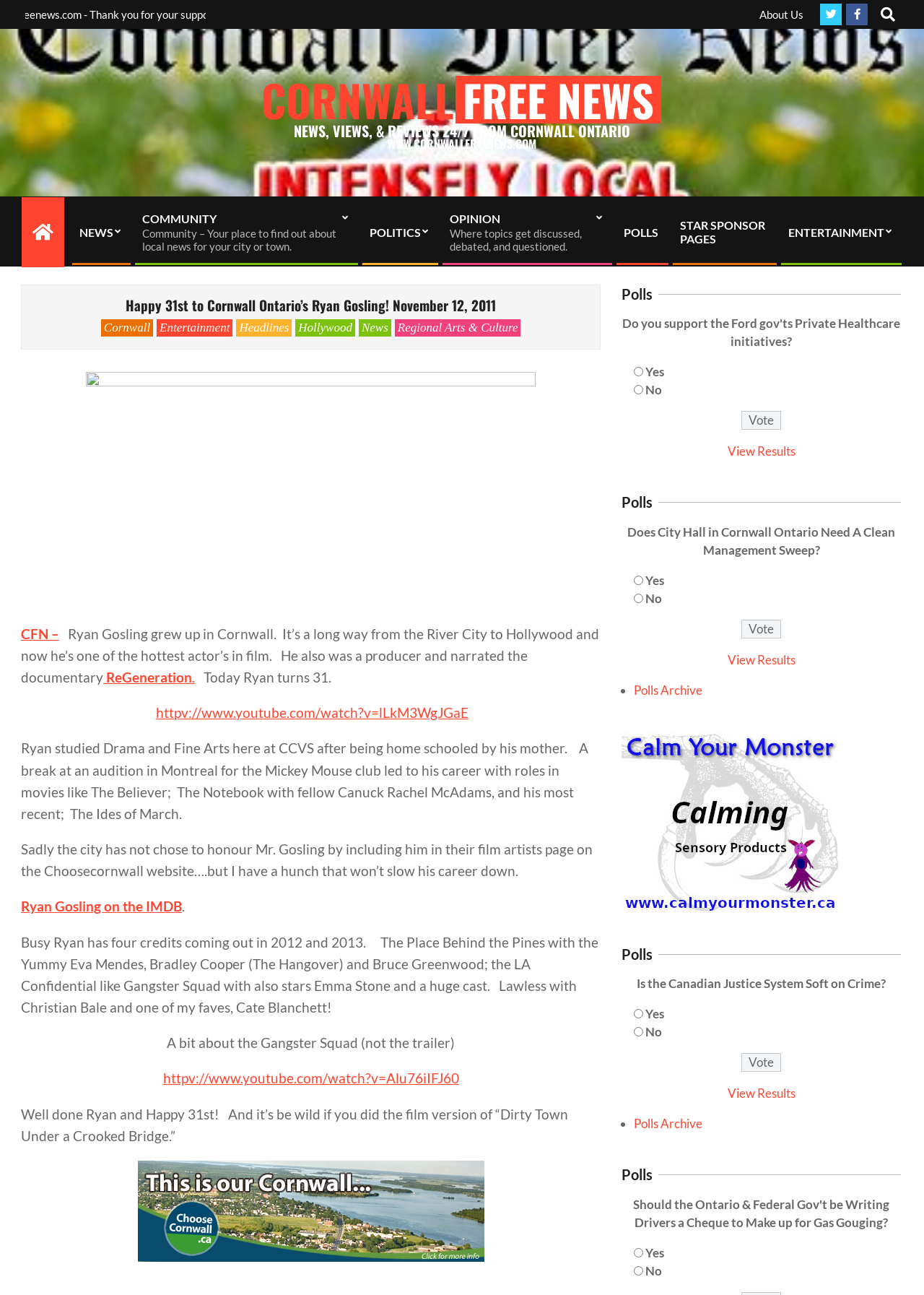Pinpoint the bounding box coordinates of the area that should be clicked to complete the following instruction: "Go to Entertainment page". The coordinates must be given as four float numbers between 0 and 1, i.e., [left, top, right, bottom].

[0.17, 0.247, 0.252, 0.26]